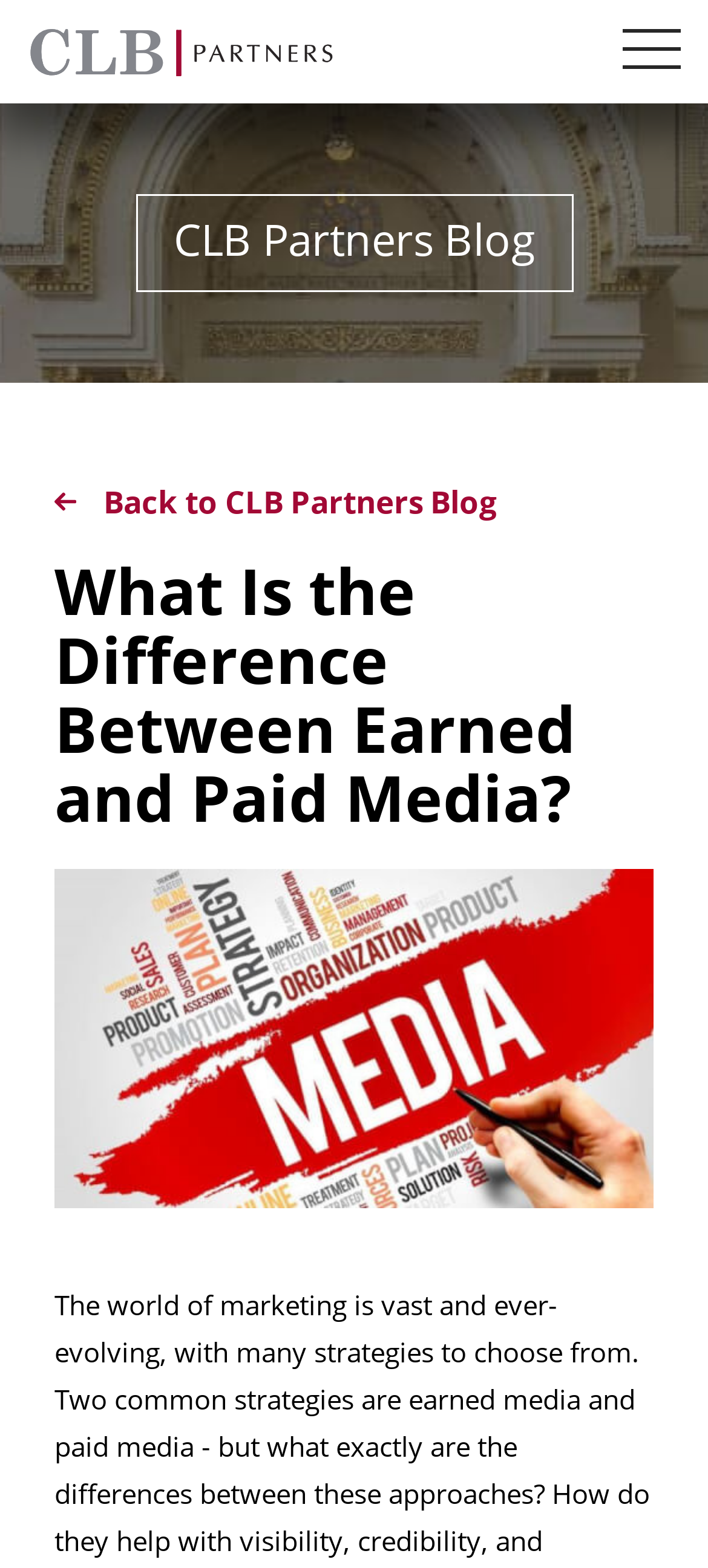What is the logo on the top left corner?
We need a detailed and meticulous answer to the question.

The logo on the top left corner is the CLB Logo, which is an image element with a bounding box of [0.038, 0.019, 0.474, 0.049]. It is a child element of the root element and is focused.